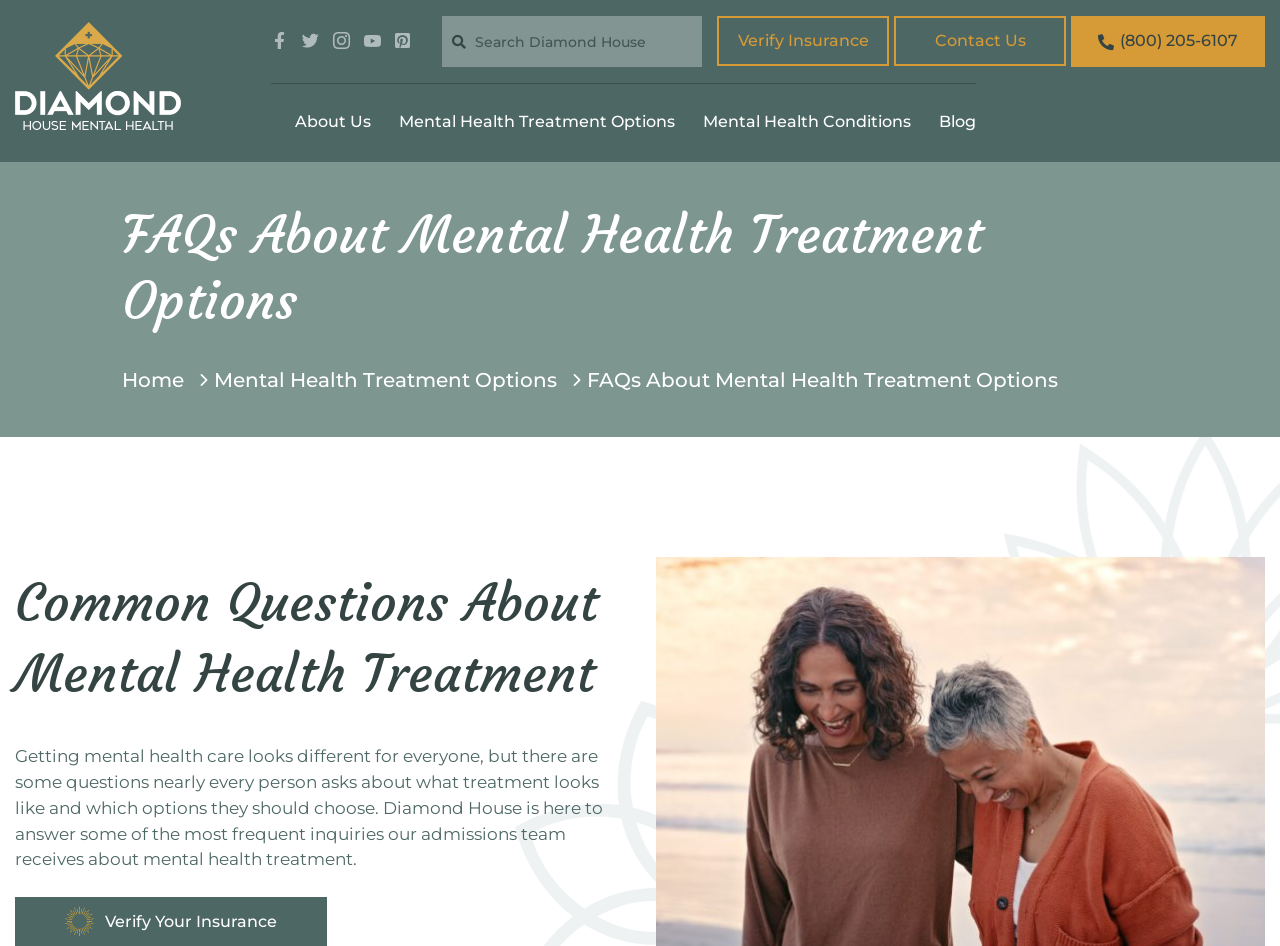Generate a thorough description of the webpage.

The webpage appears to be a FAQ page about mental health treatment options at Diamond House. At the top left corner, there is a white logo of Diamond House Detox. Below the logo, there are several social media links represented by icons. 

To the right of the logo, there is a search bar with an autocomplete feature and a button to submit the search query. Next to the search bar, there are links to "Verify Insurance", "Contact Us", and a phone number to call. 

Below the search bar, there is a navigation menu with links to "About Us", "Mental Health Treatment Options", "Mental Health Conditions", and "Blog". 

The main content of the page is divided into two sections. The first section has a heading "FAQs About Mental Health Treatment Options" and a brief introduction to the page. The second section has a heading "Common Questions About Mental Health Treatment" and a paragraph of text that explains the purpose of the page, which is to answer frequent questions about mental health treatment.